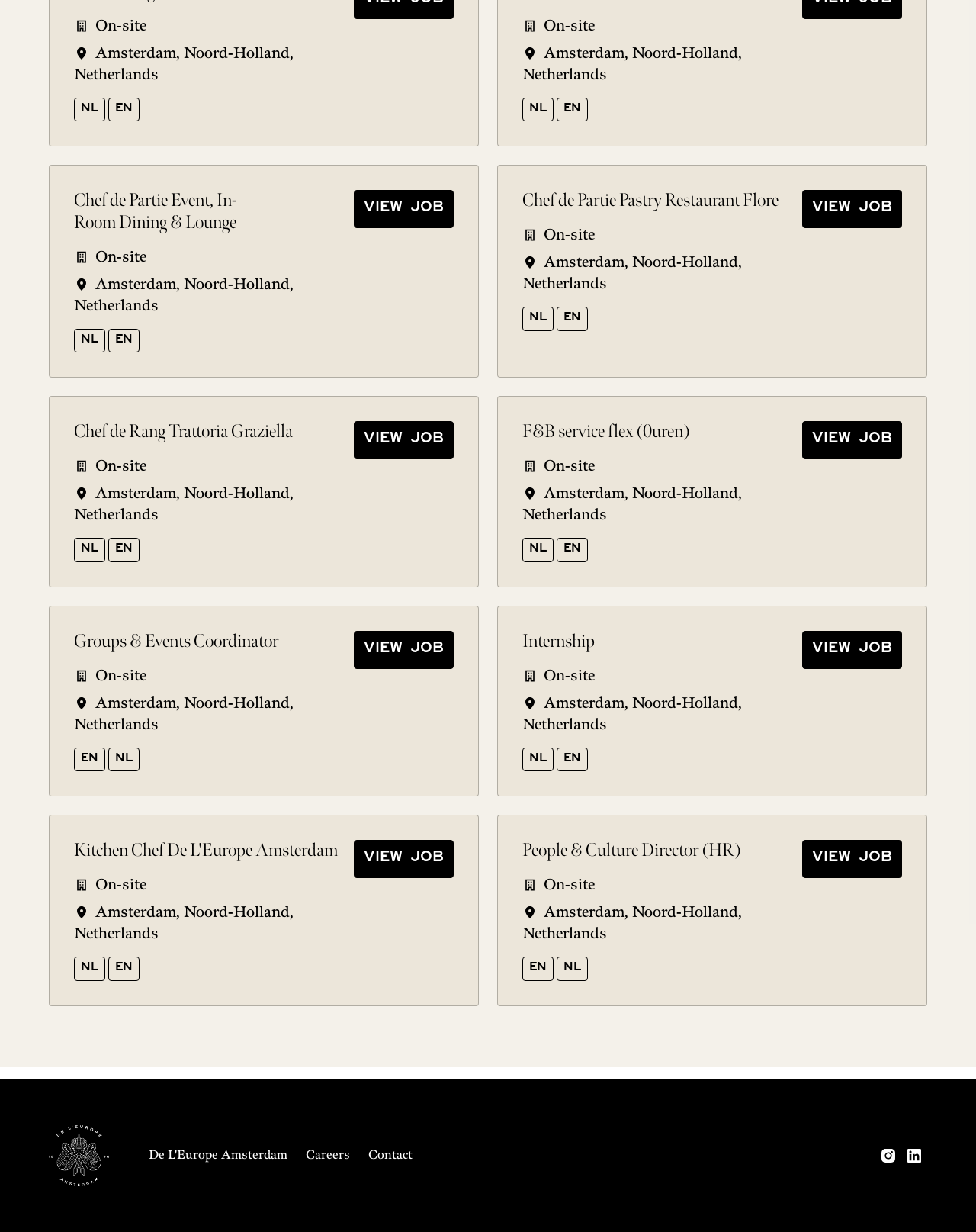Identify the bounding box coordinates of the clickable region necessary to fulfill the following instruction: "View job details". The bounding box coordinates should be four float numbers between 0 and 1, i.e., [left, top, right, bottom].

[0.822, 0.154, 0.924, 0.185]